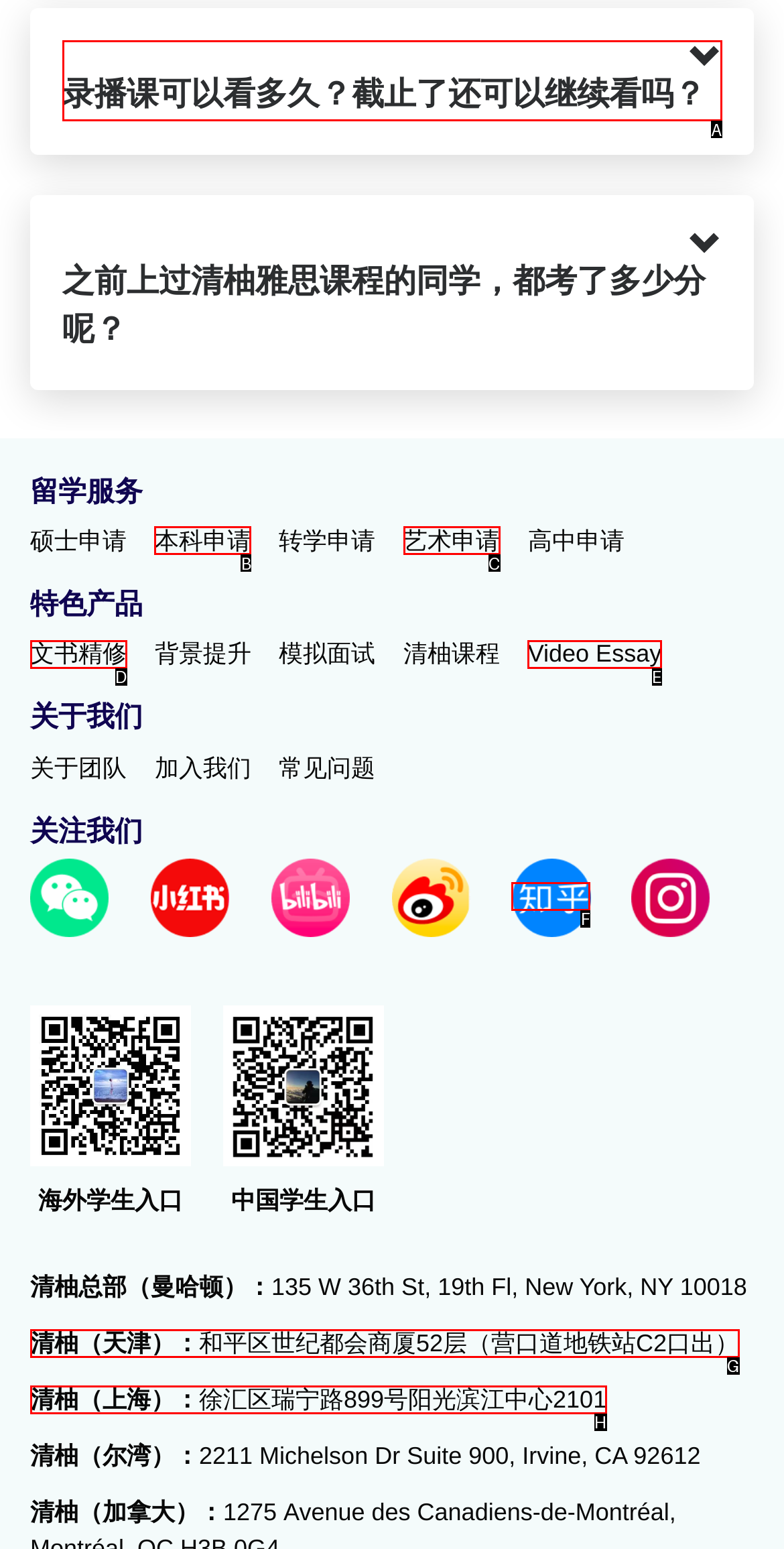Select the option that matches this description: Video Essay
Answer by giving the letter of the chosen option.

E